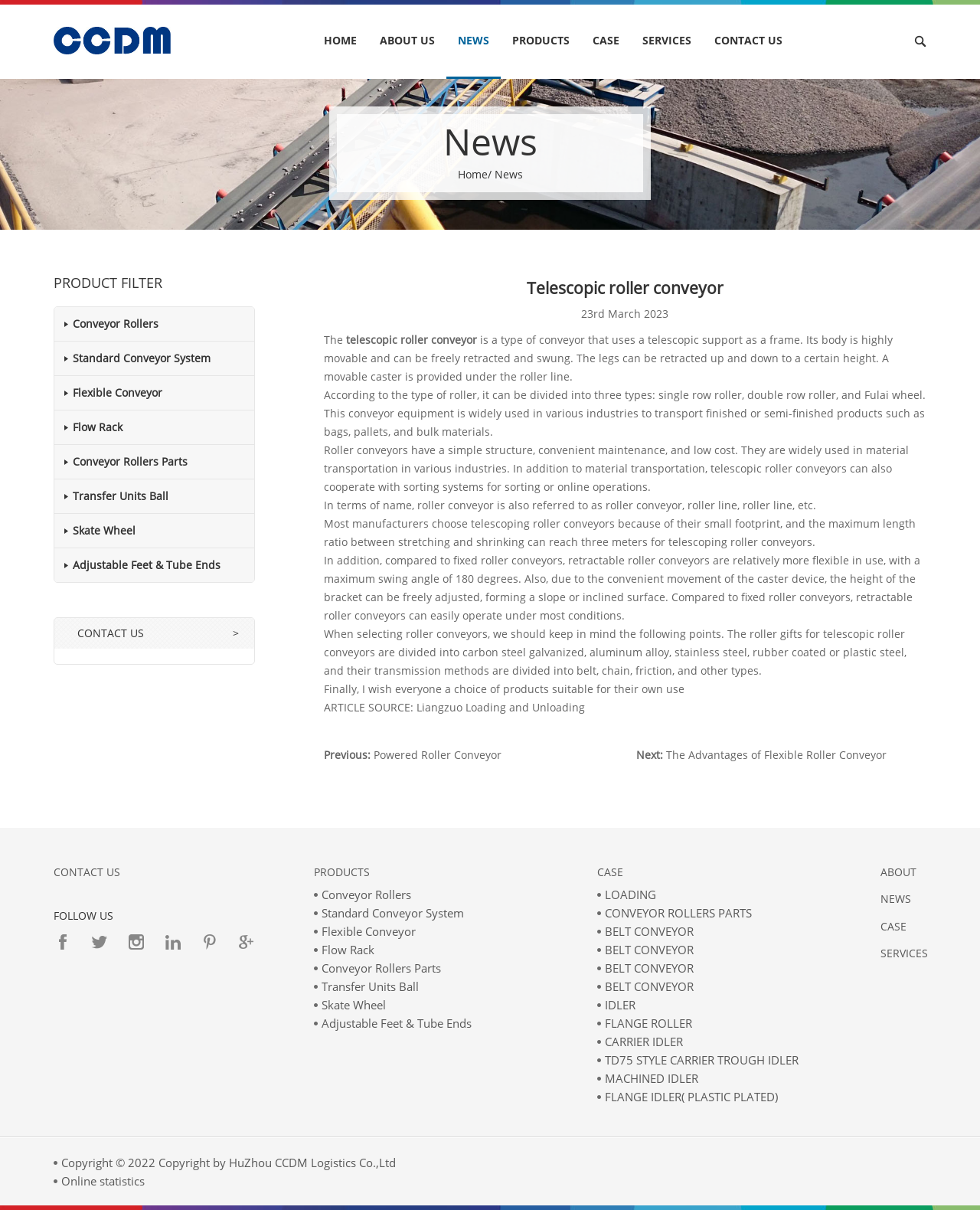Kindly determine the bounding box coordinates for the area that needs to be clicked to execute this instruction: "Go to the 'HOME' page".

[0.319, 0.029, 0.376, 0.038]